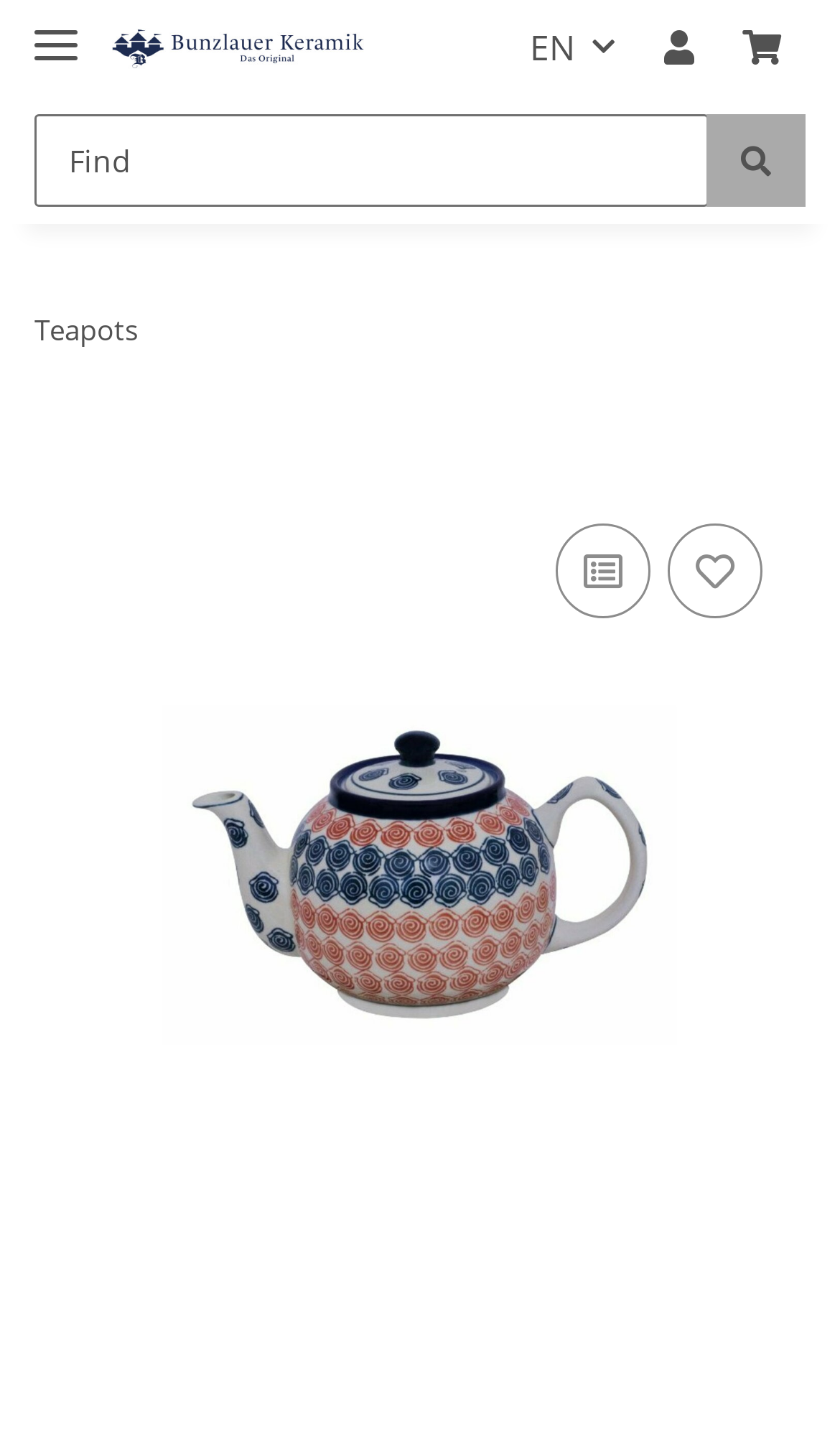How many buttons are there in the product details section?
Please give a detailed and elaborate answer to the question.

There are three buttons in the product details section: 'Add to basket', 'Add to comparison list', and 'Add to wish list'. These buttons are located below the product image and are used for adding the product to the basket or lists.